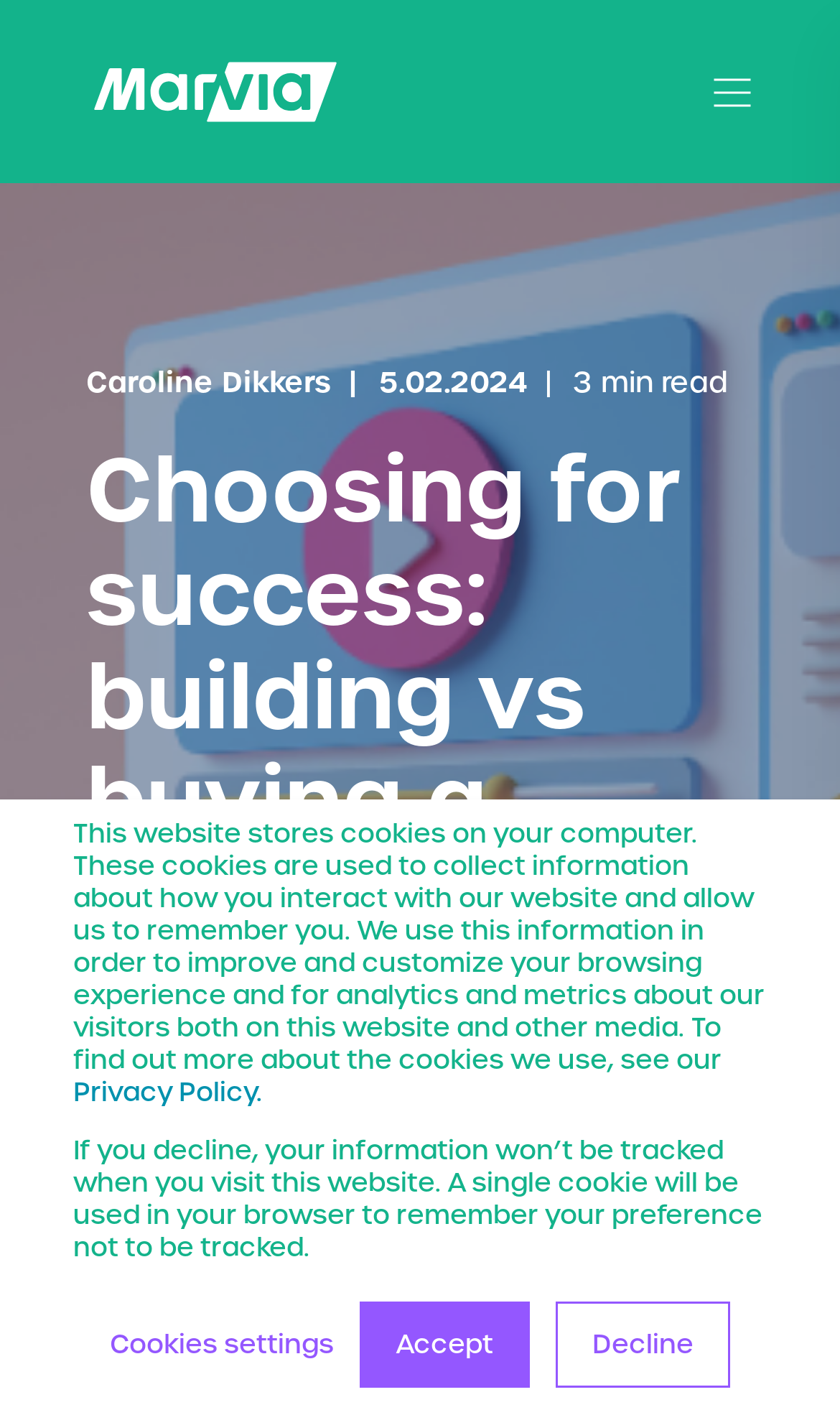What is the purpose of the button 'Cookies settings'?
Look at the image and respond with a one-word or short phrase answer.

To manage cookies